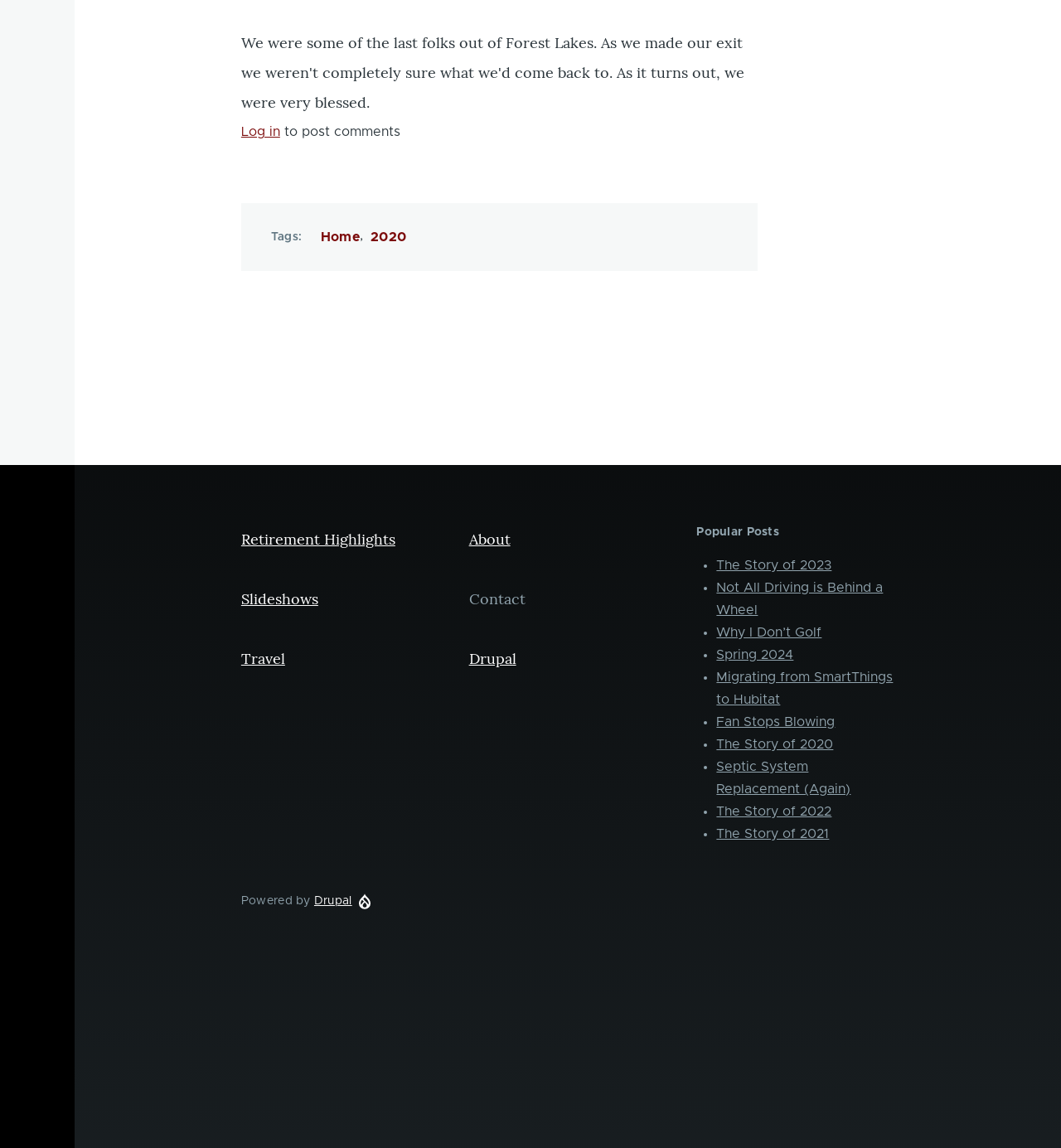What is the platform that powers this website?
Look at the image and respond to the question as thoroughly as possible.

I found the text 'Powered by' followed by a link to 'Drupal' and an image of the Drupal logo, which suggests that this website is powered by Drupal.